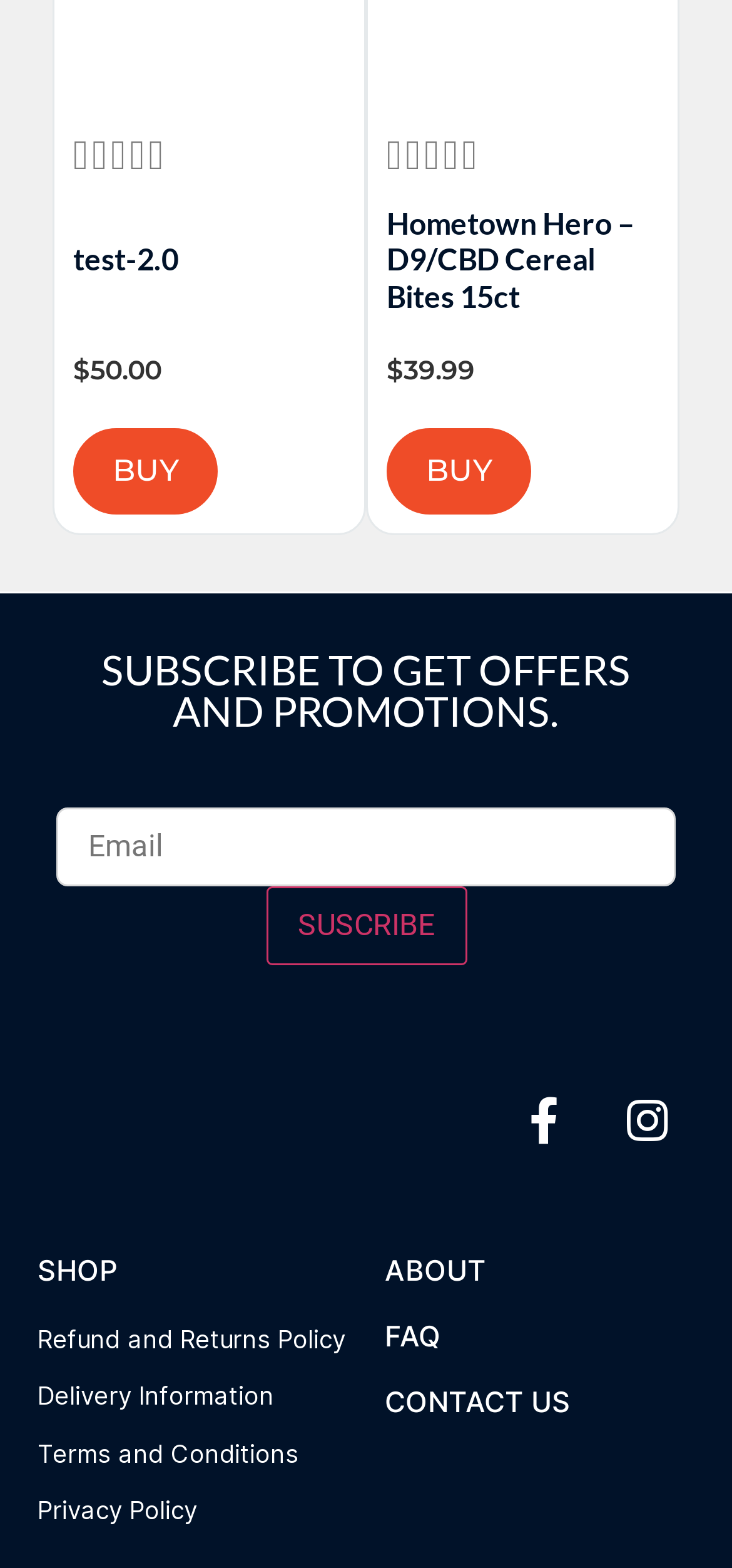Locate the bounding box coordinates of the clickable area needed to fulfill the instruction: "Enter email address to subscribe".

[0.077, 0.515, 0.923, 0.565]